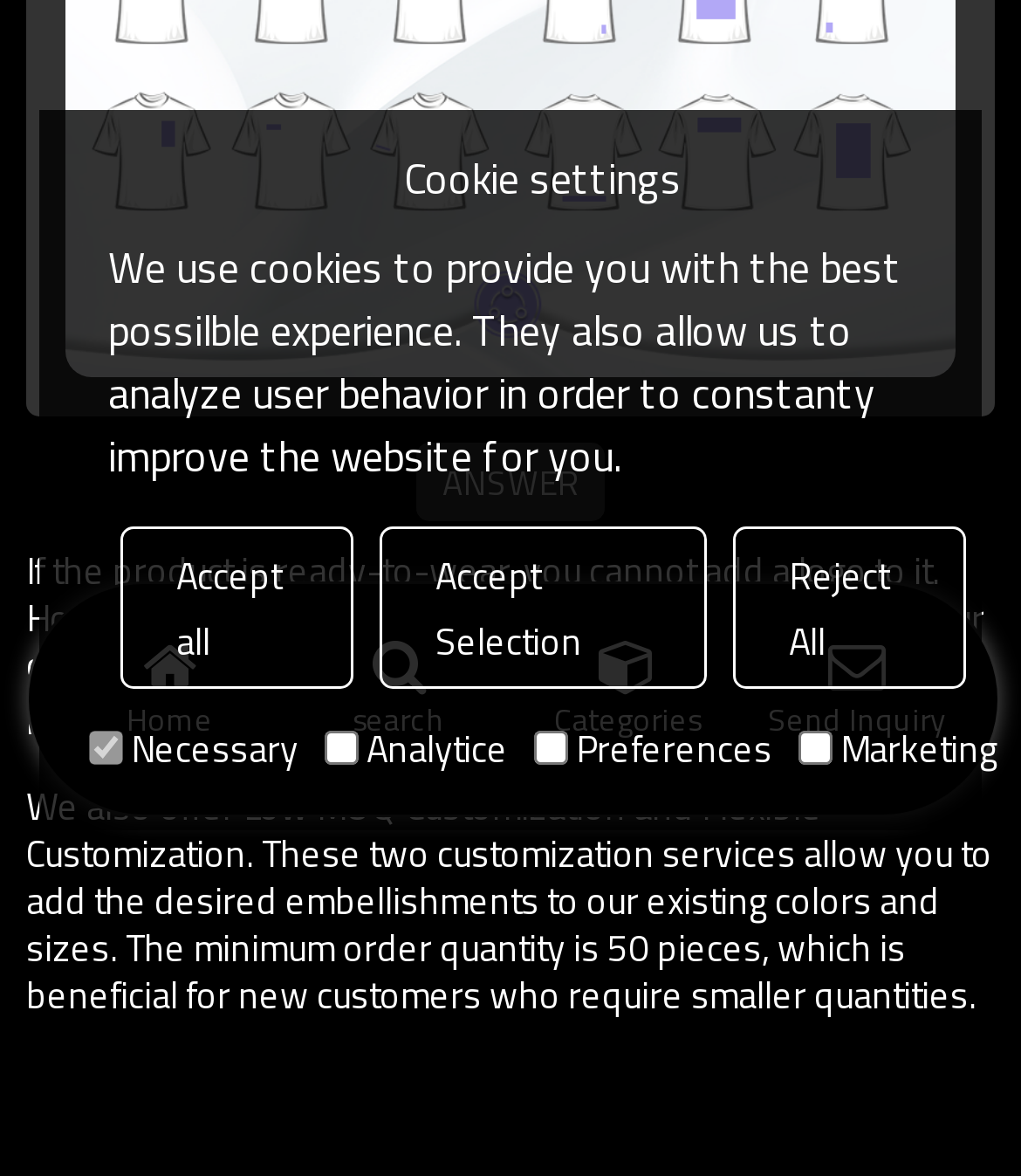Bounding box coordinates should be in the format (top-left x, top-left y, bottom-right x, bottom-right y) and all values should be floating point numbers between 0 and 1. Determine the bounding box coordinate for the UI element described as: search

[0.278, 0.519, 0.503, 0.635]